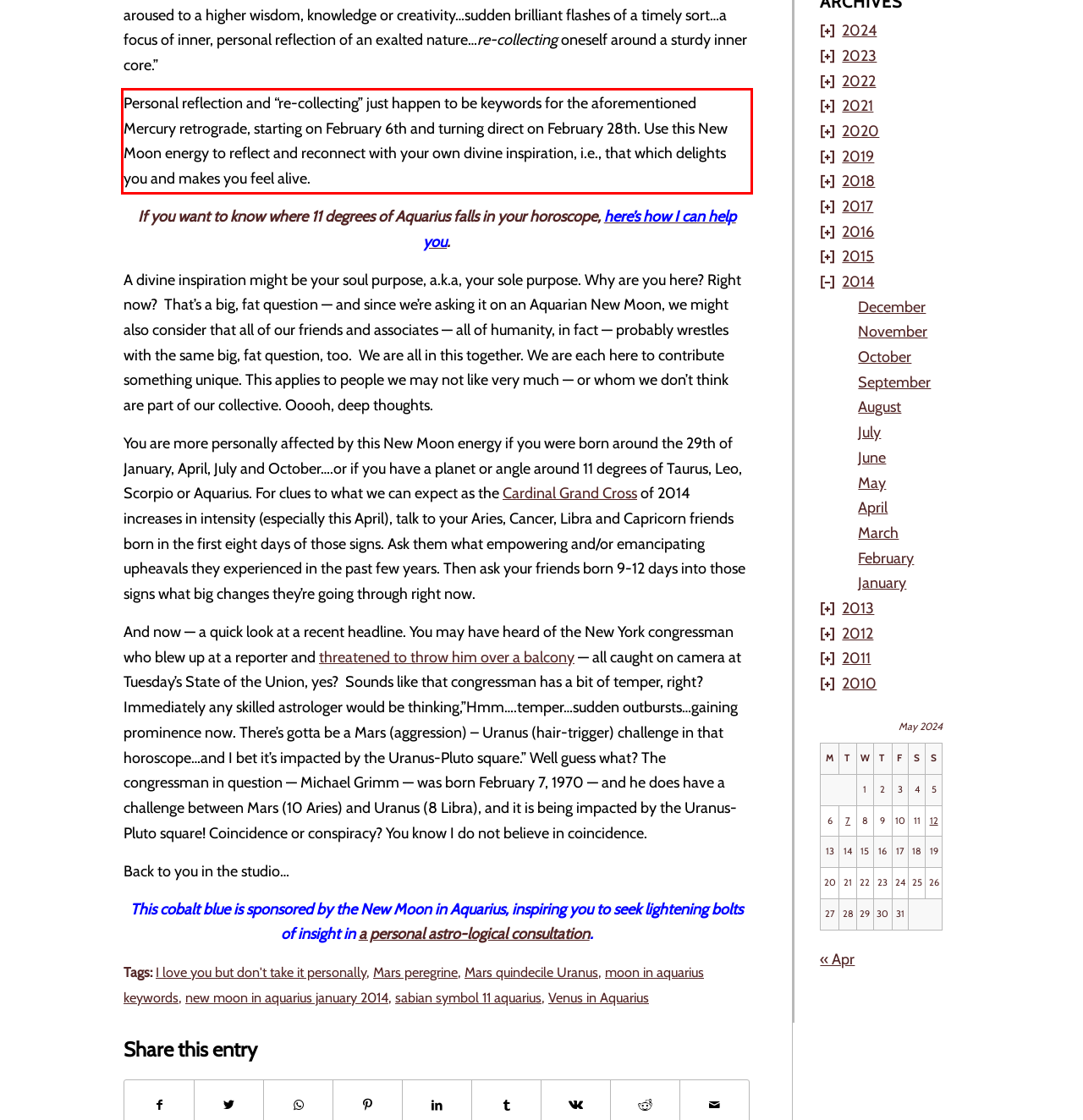Using the provided screenshot of a webpage, recognize and generate the text found within the red rectangle bounding box.

Personal reflection and “re-collecting” just happen to be keywords for the aforementioned Mercury retrograde, starting on February 6th and turning direct on February 28th. Use this New Moon energy to reflect and reconnect with your own divine inspiration, i.e., that which delights you and makes you feel alive.